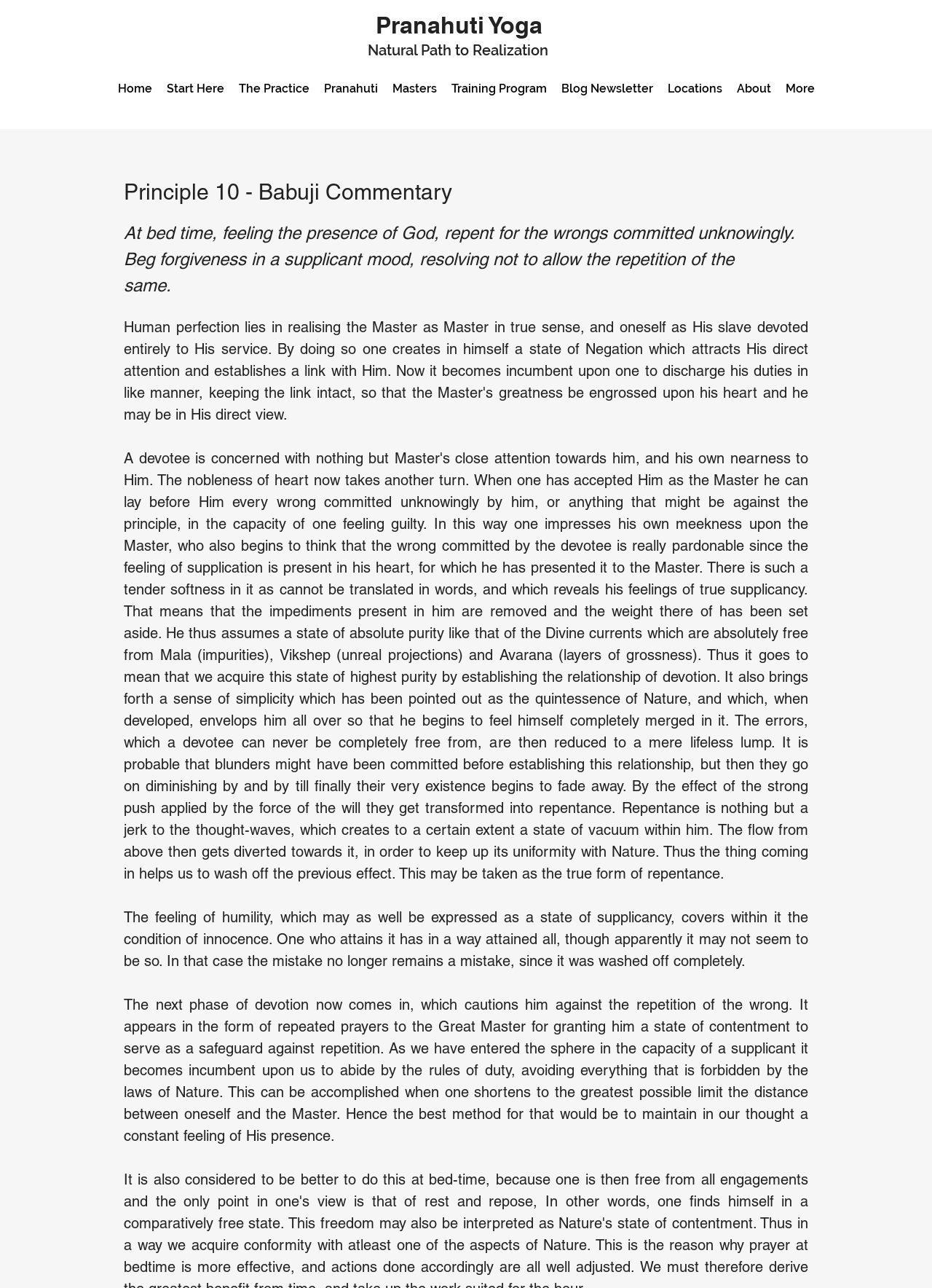Extract the text of the main heading from the webpage.

Principle 10 - Babuji Commentary